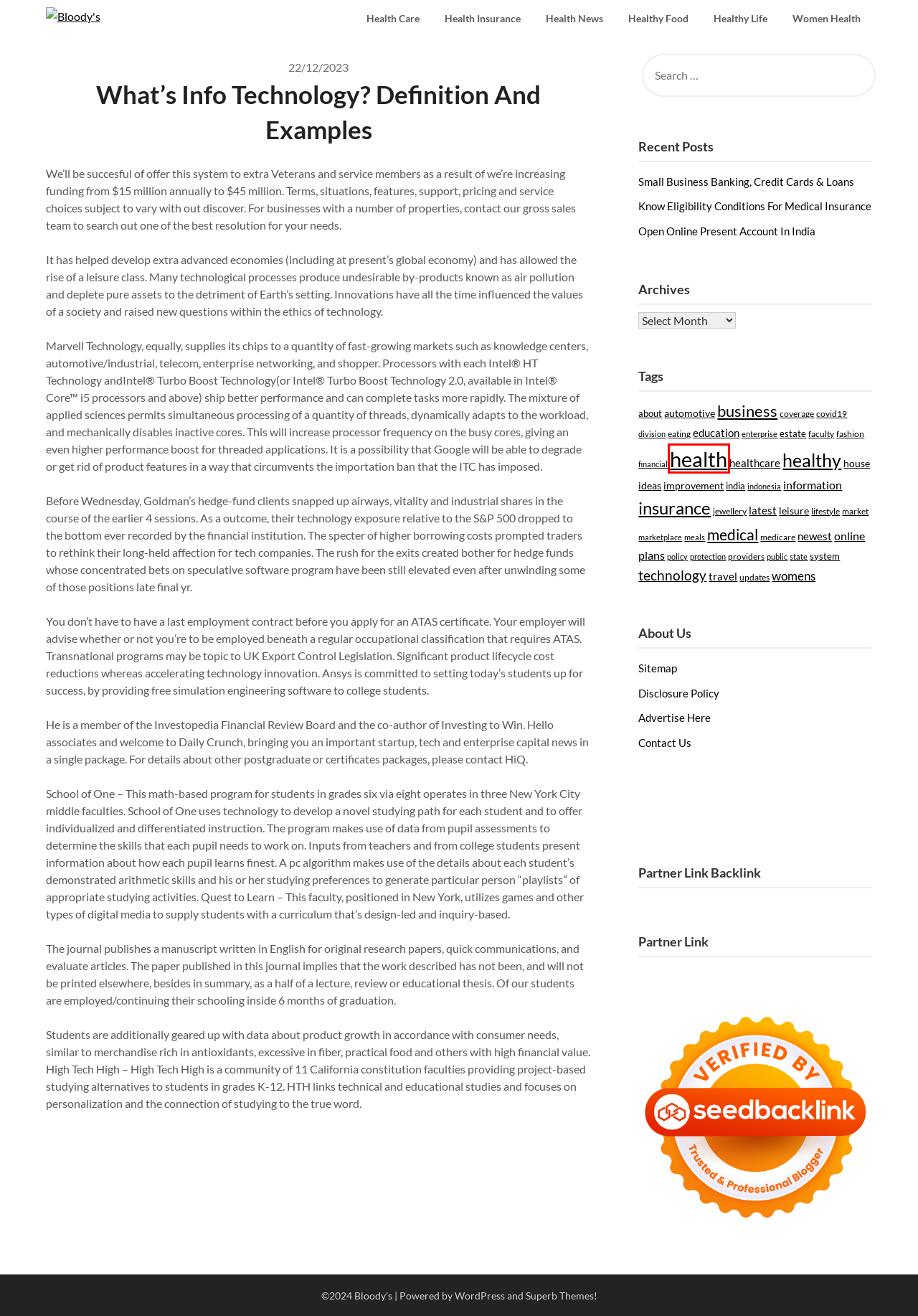You are presented with a screenshot of a webpage with a red bounding box. Select the webpage description that most closely matches the new webpage after clicking the element inside the red bounding box. The options are:
A. newest – Bloody's
B. Healthy Life – Bloody's
C. travel – Bloody's
D. healthcare – Bloody's
E. estate – Bloody's
F. health – Bloody's
G. Small Business Banking, Credit Cards & Loans – Bloody's
H. Contact Us – Bloody's

F